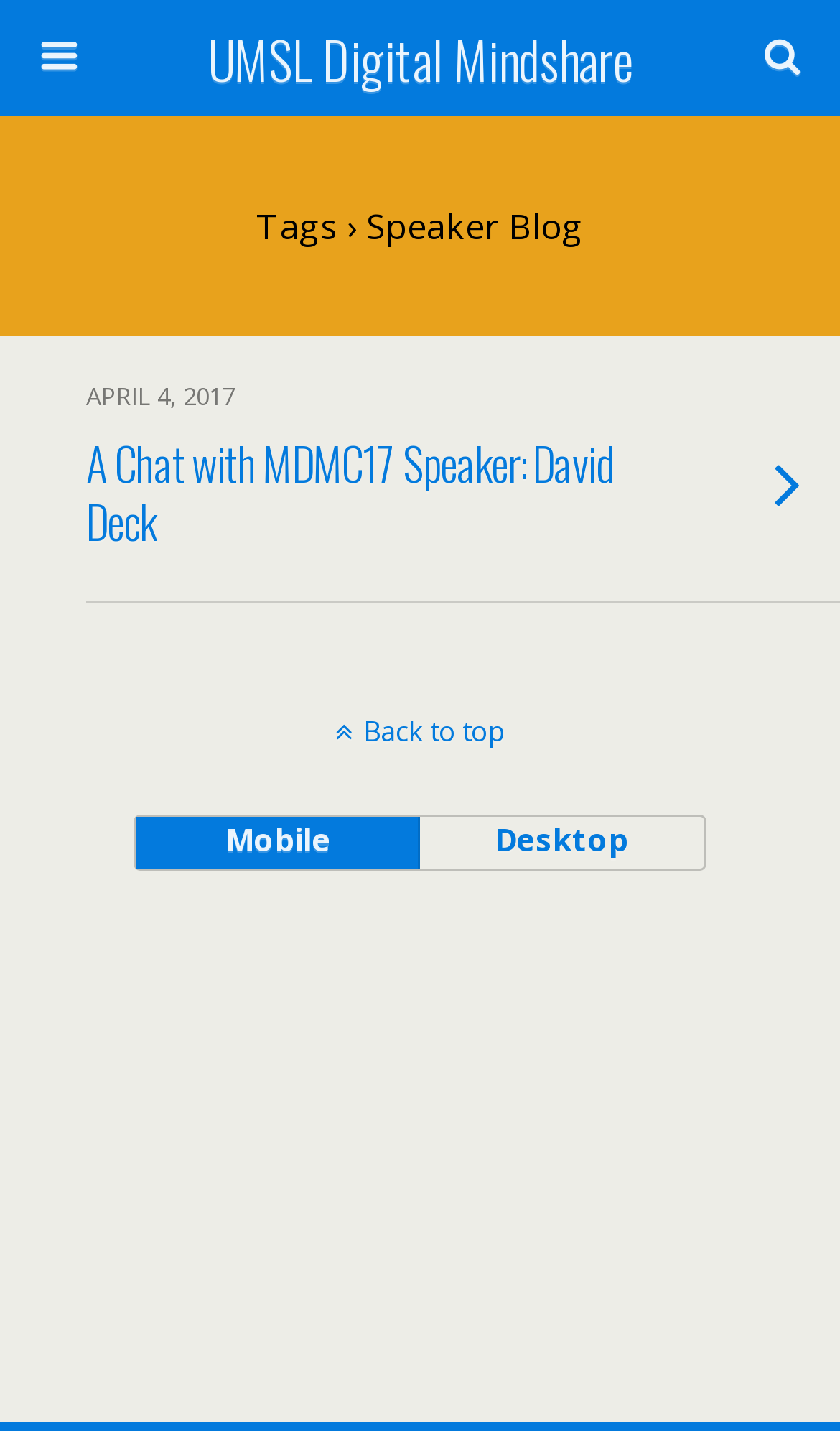How many buttons are there in the search section?
Please use the image to provide an in-depth answer to the question.

I counted the number of buttons in the search section by looking at the elements 'Search' and 'Mobile' and 'Desktop' which are all buttons, hence there are 2 buttons in the search section.